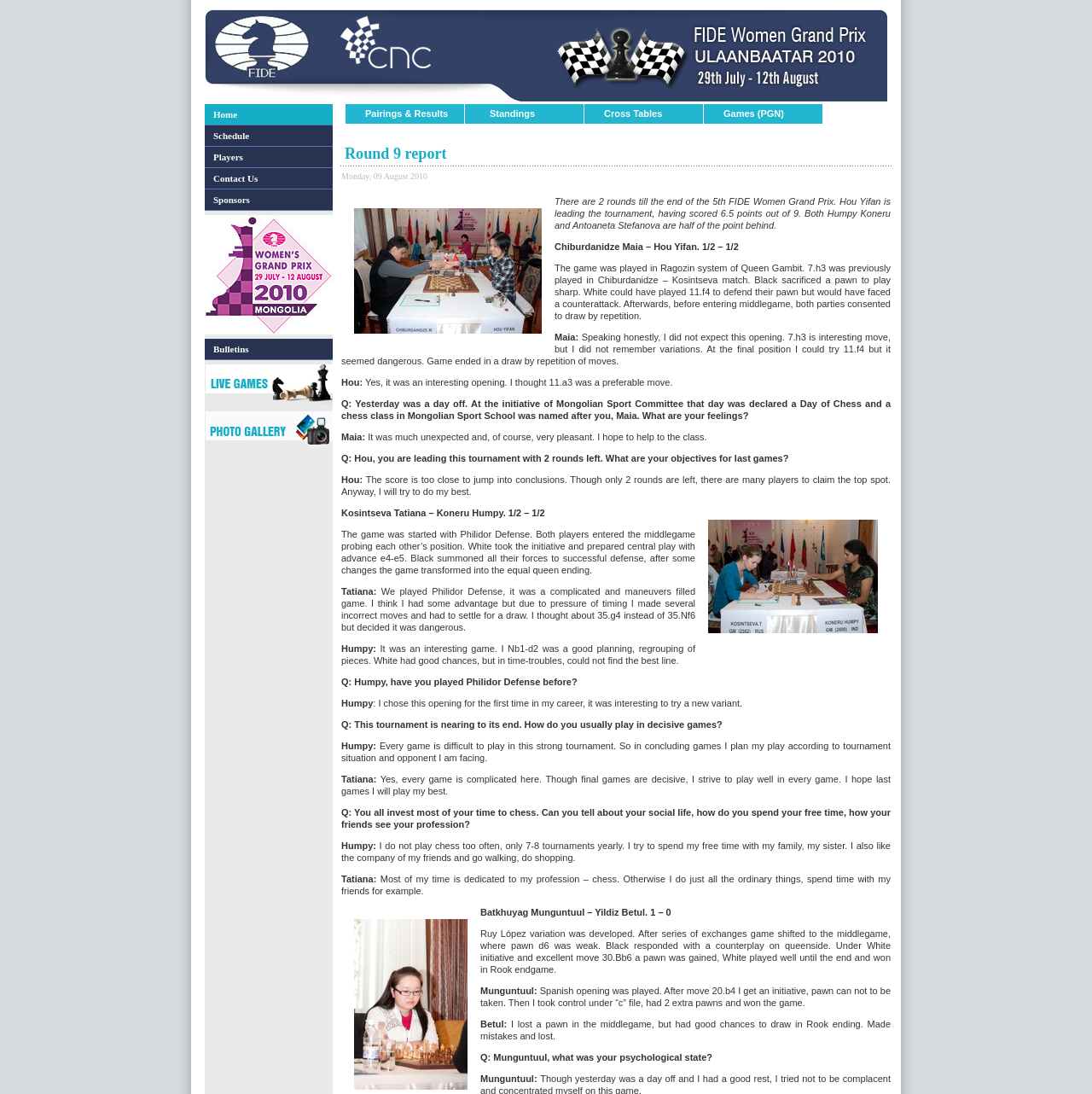Show the bounding box coordinates of the element that should be clicked to complete the task: "Click on the Home link".

[0.188, 0.095, 0.305, 0.115]